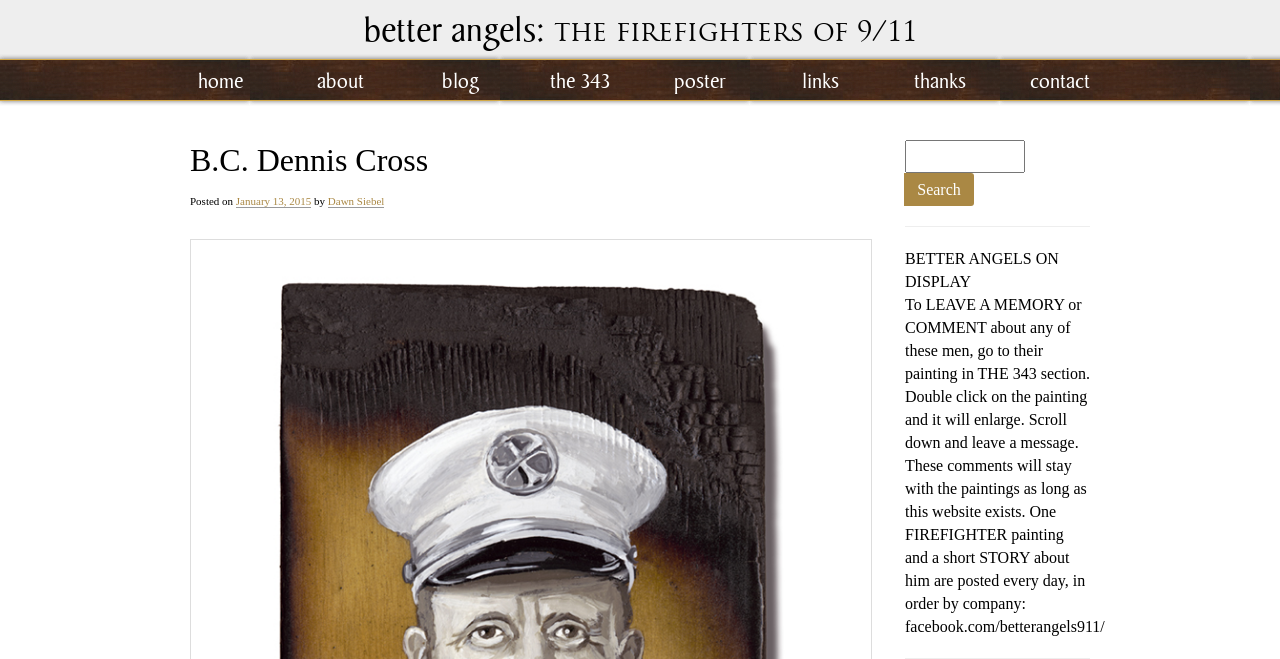What is the purpose of the search box?
Give a detailed explanation using the information visible in the image.

The search box is located at the top right corner of the webpage with bounding box coordinates [0.707, 0.212, 0.852, 0.313], and it has a button labeled 'Search', indicating its purpose is to search the website.